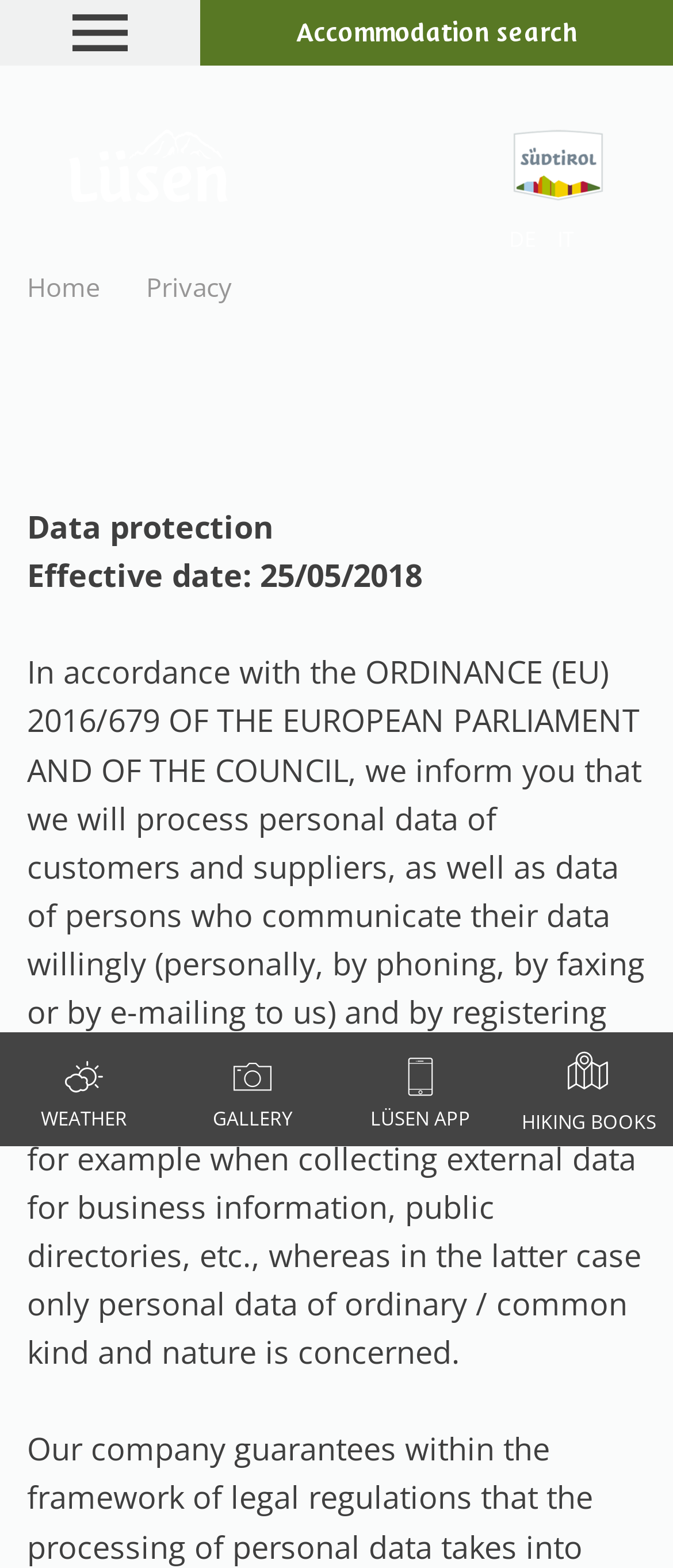Please identify the bounding box coordinates of the element on the webpage that should be clicked to follow this instruction: "check August 2023". The bounding box coordinates should be given as four float numbers between 0 and 1, formatted as [left, top, right, bottom].

None